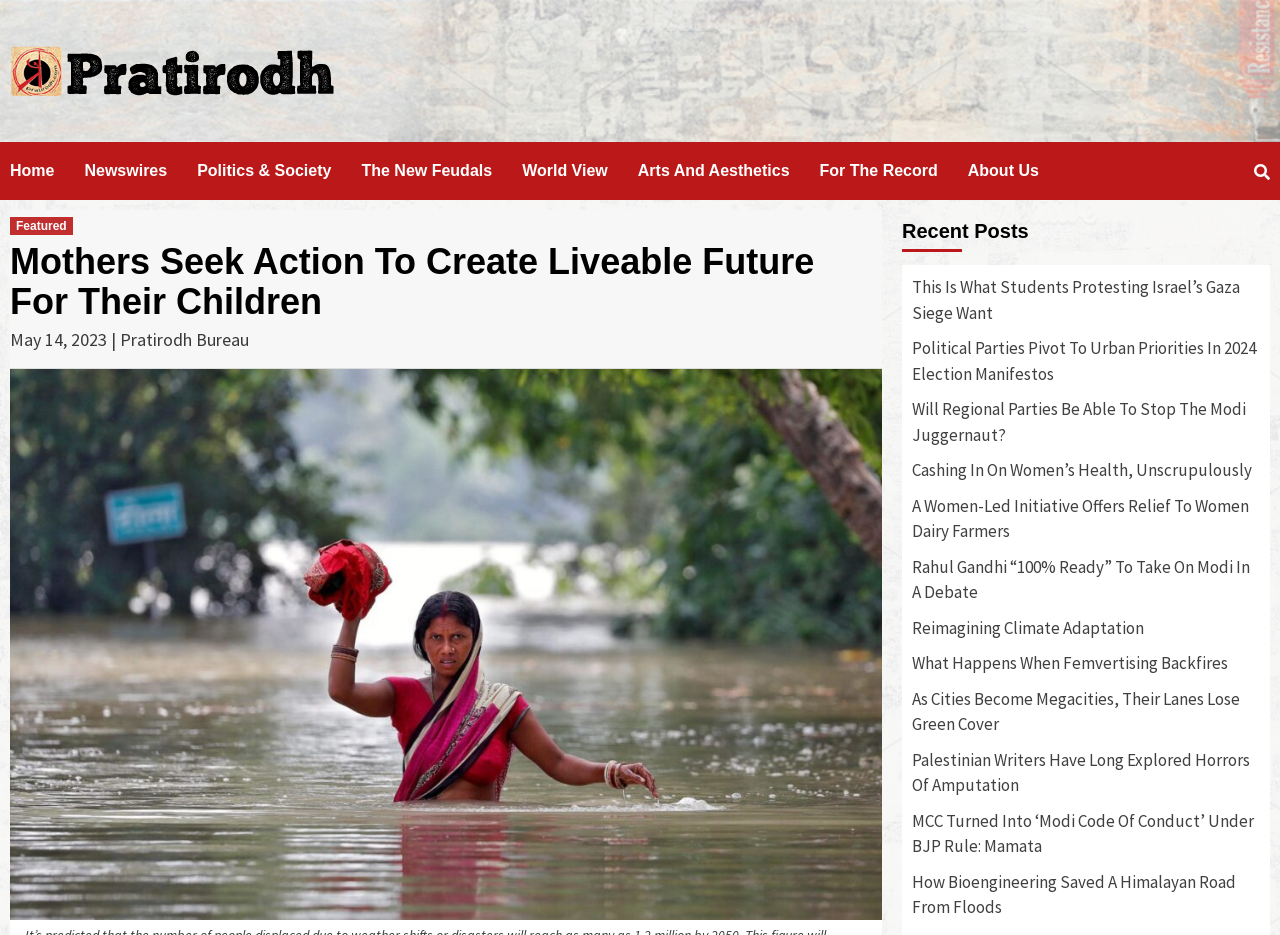How many recent posts are listed on the webpage?
Provide an in-depth and detailed answer to the question.

The number of recent posts listed on the webpage can be found by counting the links under the heading 'Recent Posts', which includes 12 links to different news articles.